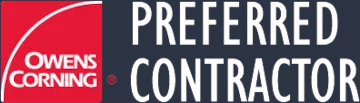Give a detailed account of everything present in the image.

The image prominently features the logo of Owens Corning, which is positioned on the left-hand side, showcasing a red square with white text inside. The text reads "PREFERRED CONTRACTOR," emphasizing a status of quality and reliability in roofing and insulation services. The background is dark, providing a strong contrast that enhances the visibility of the logo. This emblem signifies that the contractor is recognized for excellence in the industry, indicating a commitment to high standards in service and product delivery.